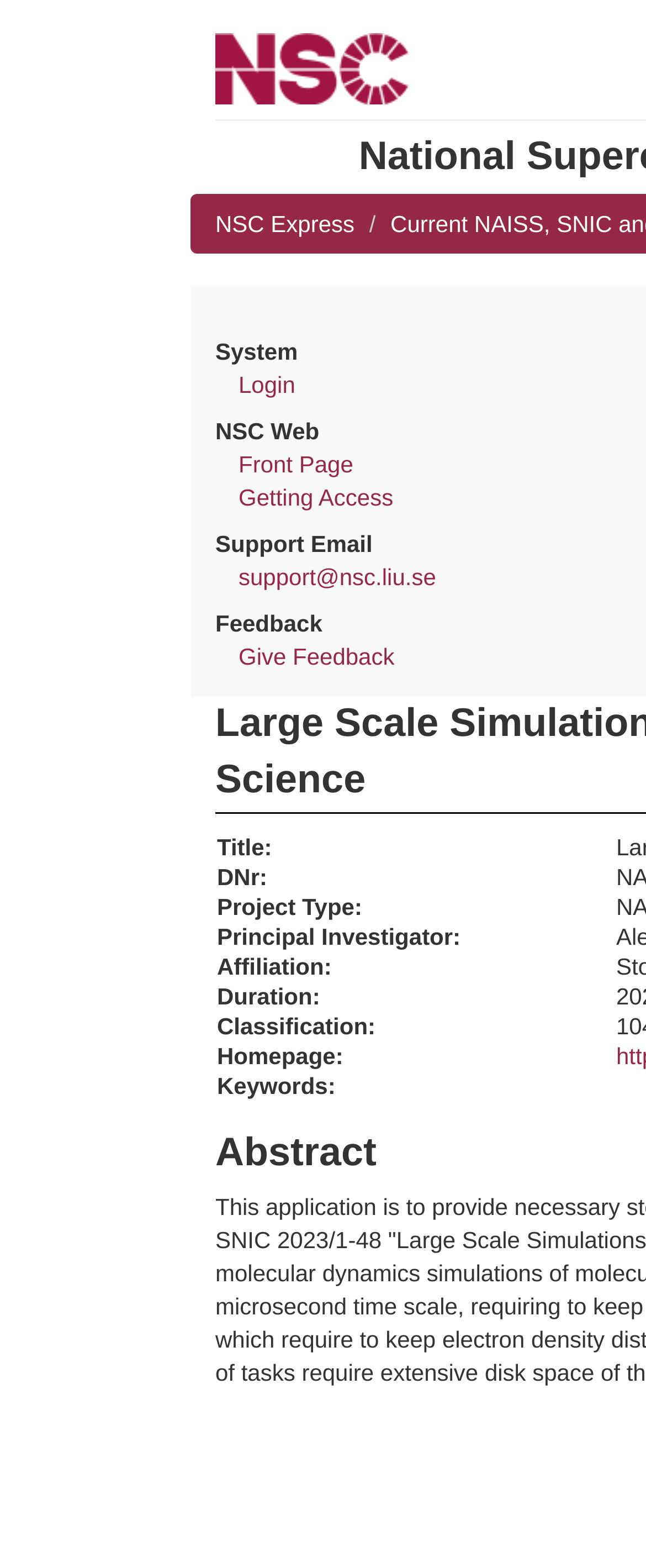Using the provided element description, identify the bounding box coordinates as (top-left x, top-left y, bottom-right x, bottom-right y). Ensure all values are between 0 and 1. Description: Login

[0.369, 0.237, 0.457, 0.254]